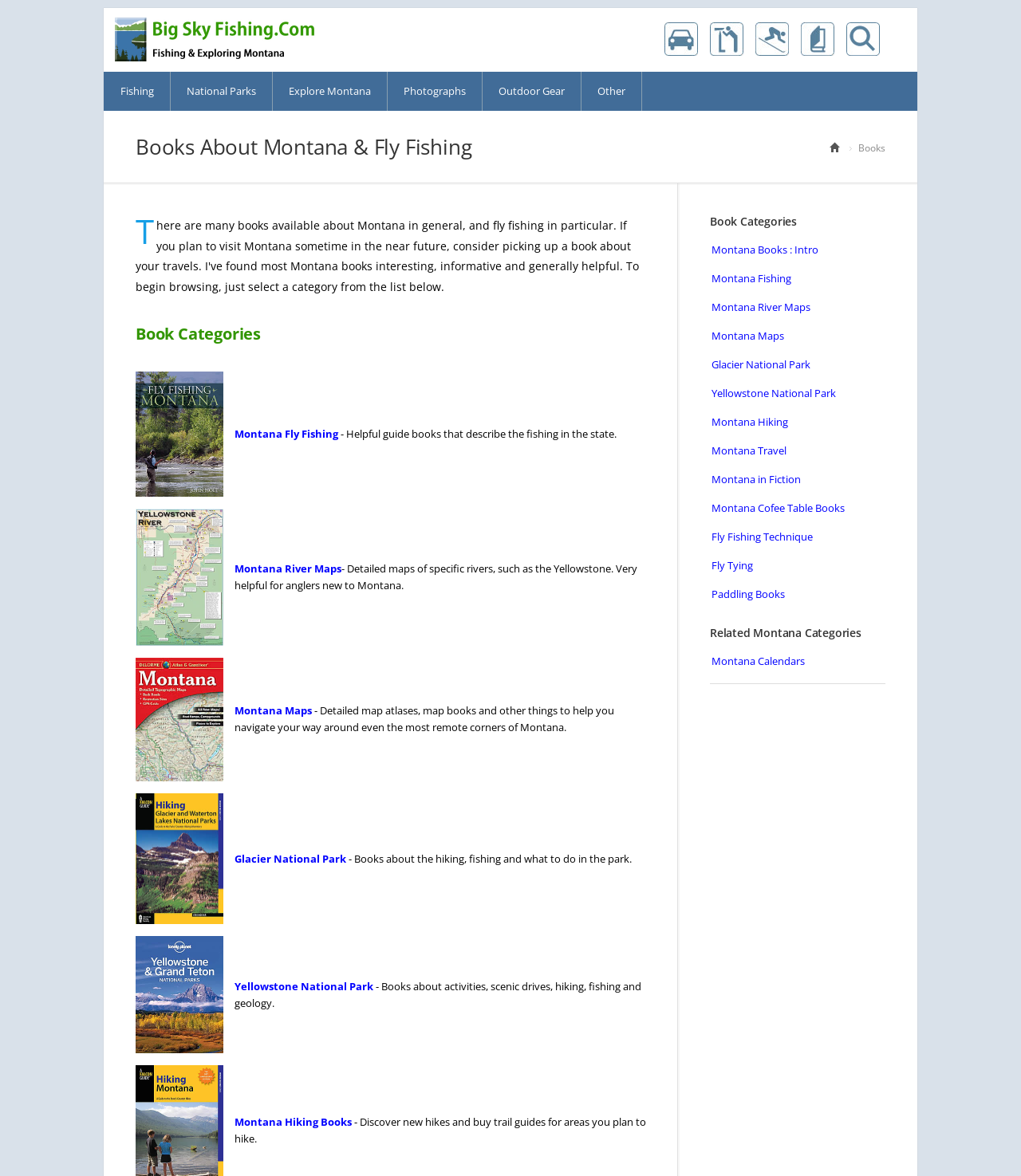Determine the bounding box coordinates for the clickable element required to fulfill the instruction: "Browse Montana Hiking Books". Provide the coordinates as four float numbers between 0 and 1, i.e., [left, top, right, bottom].

[0.23, 0.948, 0.345, 0.96]